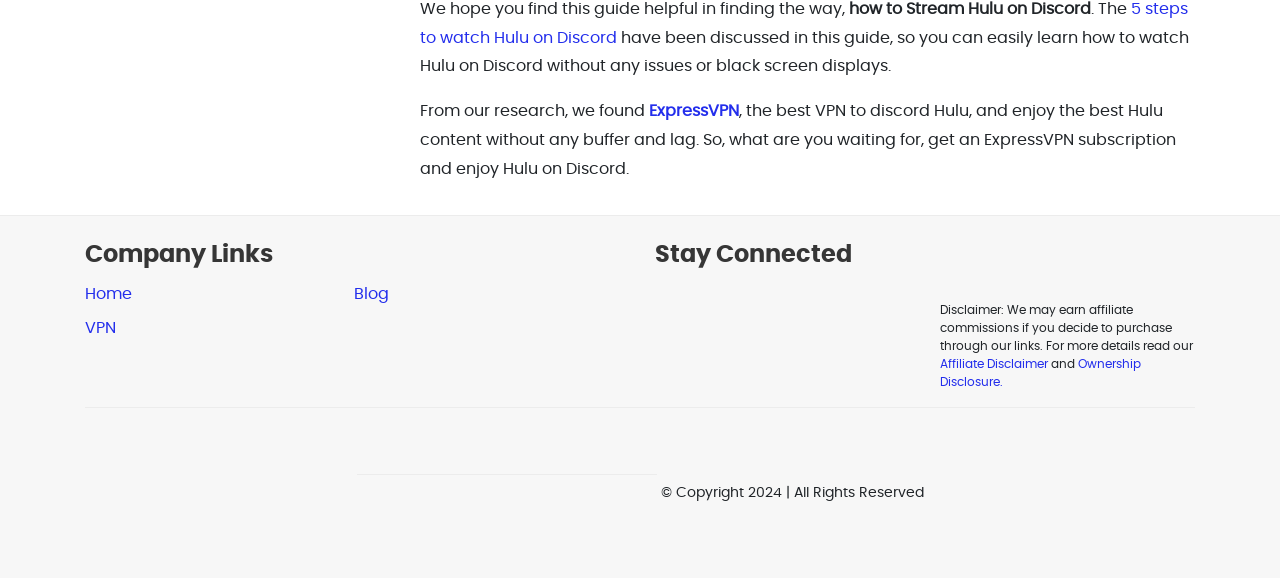Locate the bounding box coordinates of the area that needs to be clicked to fulfill the following instruction: "Visit 'ExpressVPN'". The coordinates should be in the format of four float numbers between 0 and 1, namely [left, top, right, bottom].

[0.507, 0.178, 0.577, 0.206]